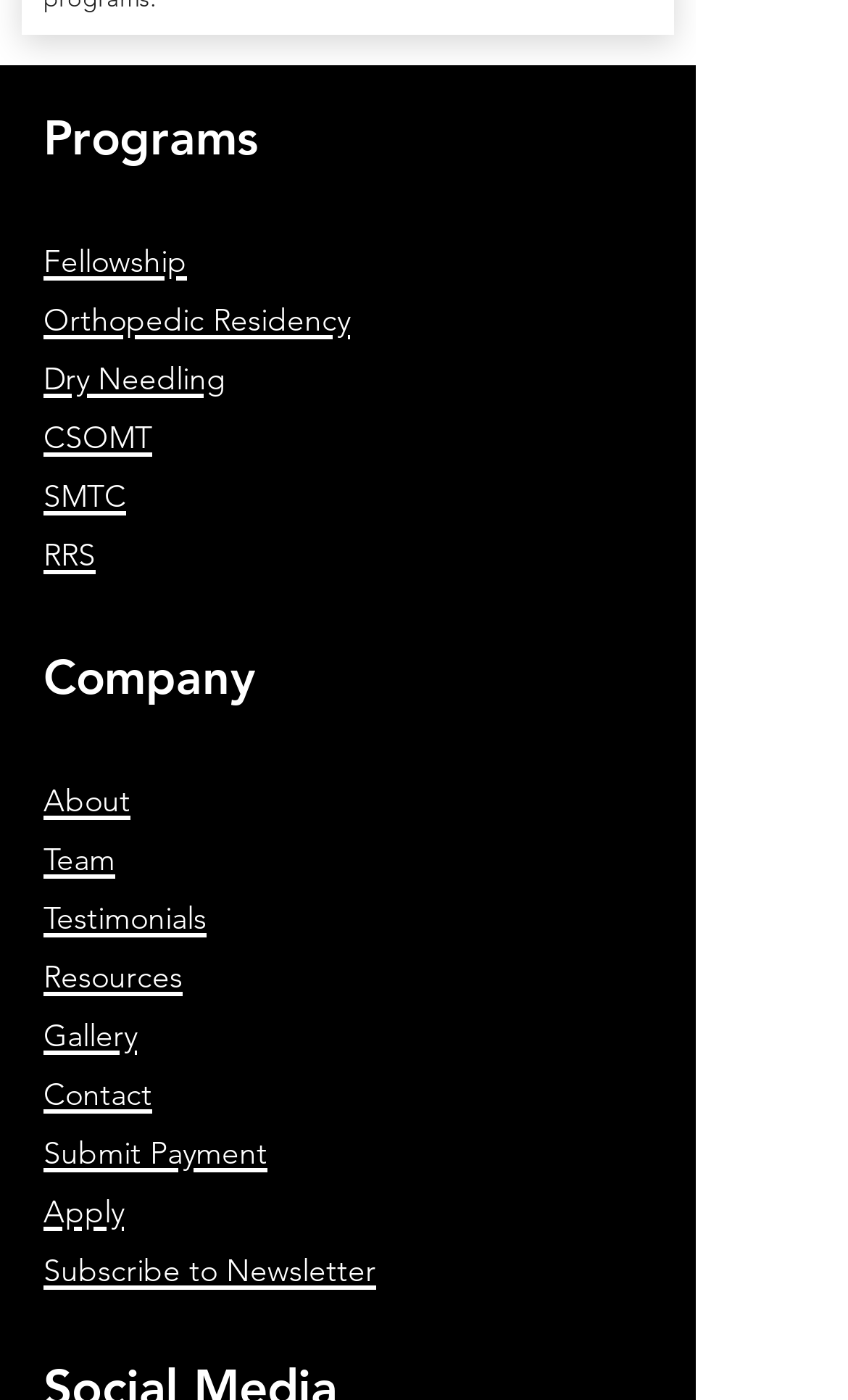Locate the bounding box coordinates of the clickable region necessary to complete the following instruction: "View Orthopedic Residency". Provide the coordinates in the format of four float numbers between 0 and 1, i.e., [left, top, right, bottom].

[0.051, 0.203, 0.413, 0.243]